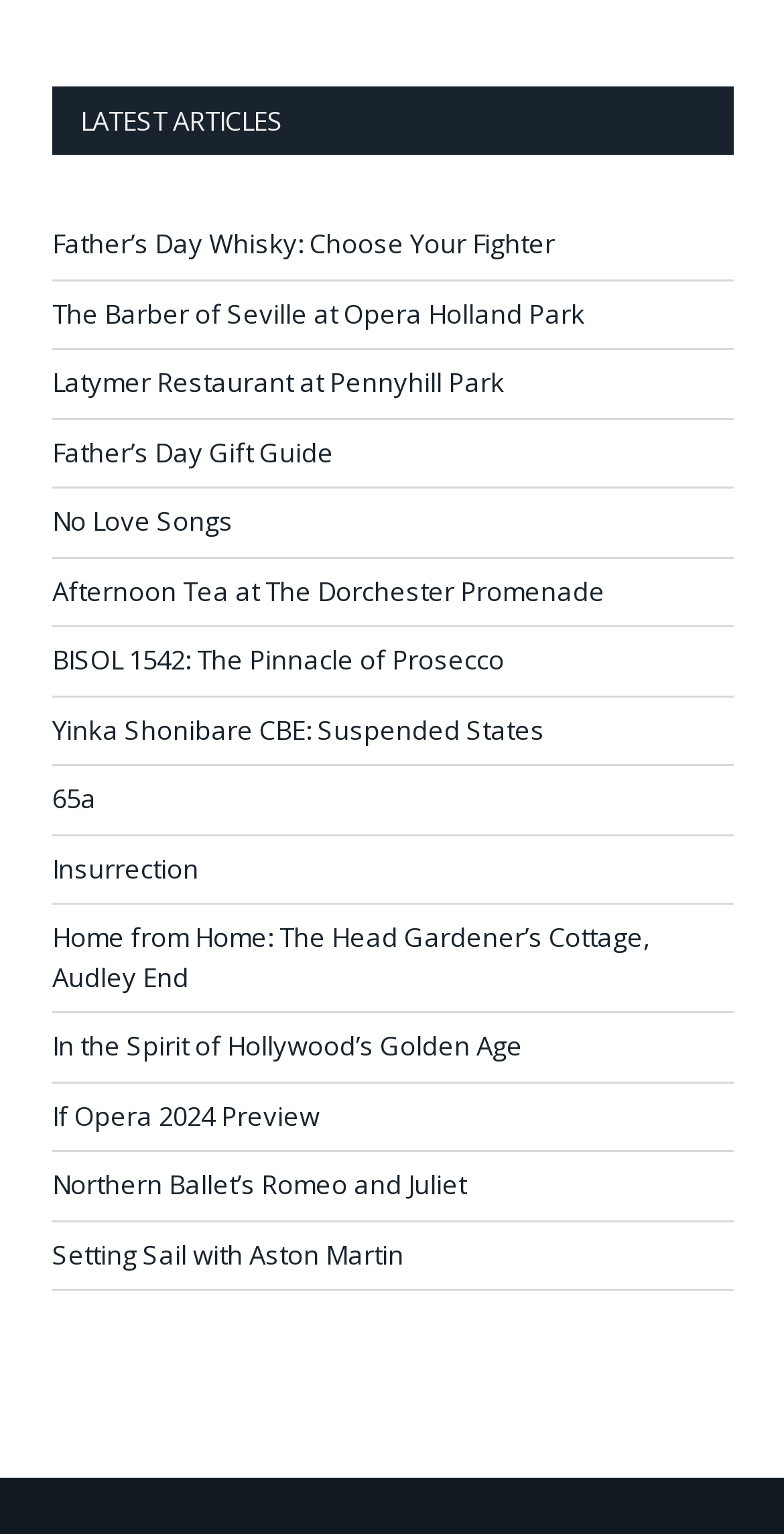Please provide a brief answer to the following inquiry using a single word or phrase:
How many articles are listed on this webpage?

15